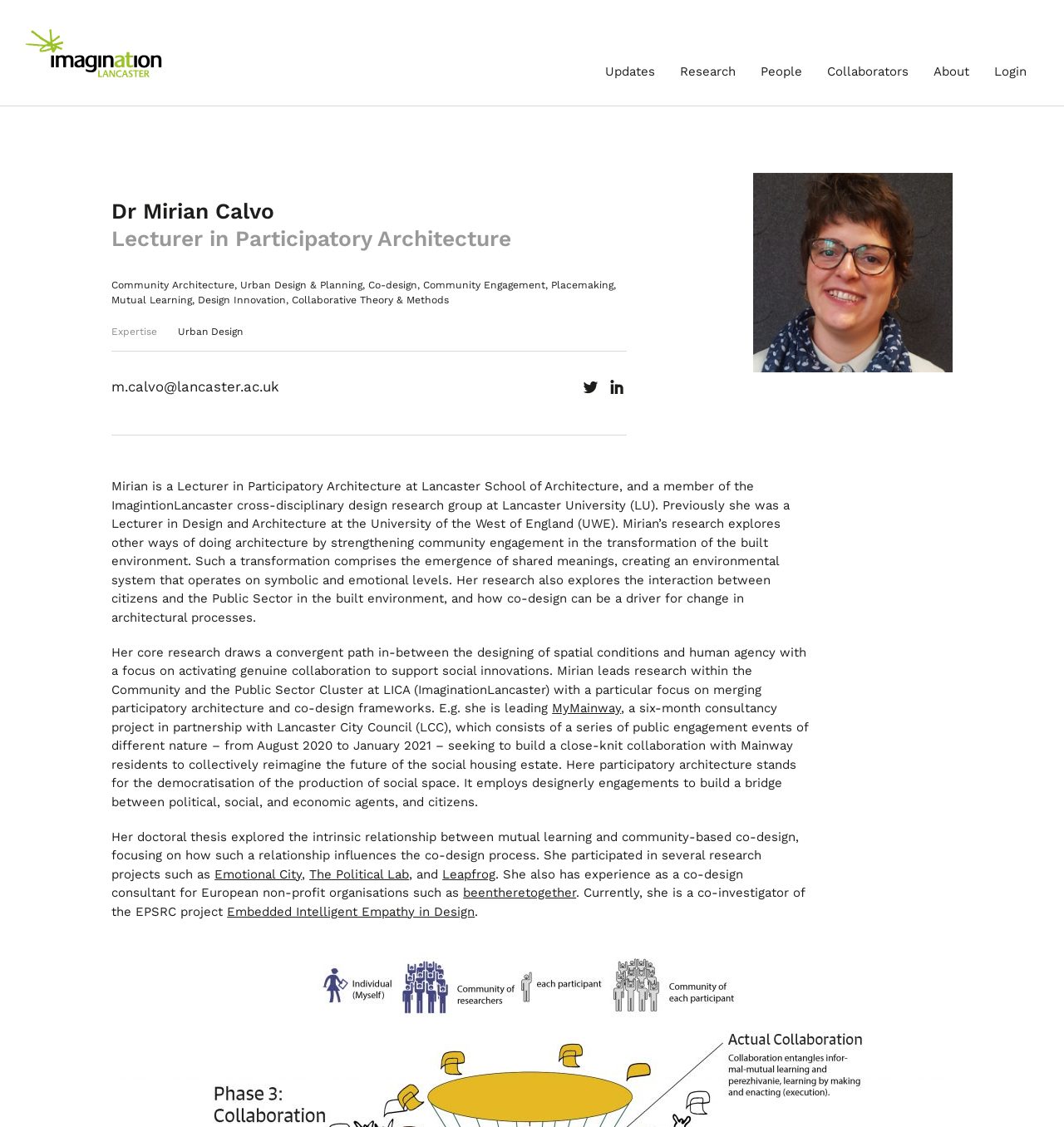What is the focus of Dr. Mirian Calvo's research?
Please respond to the question with as much detail as possible.

I found this answer by reading the text 'Her research explores other ways of doing architecture by strengthening community engagement in the transformation of the built environment.' which suggests that Dr. Mirian Calvo's research focuses on community engagement in the built environment.